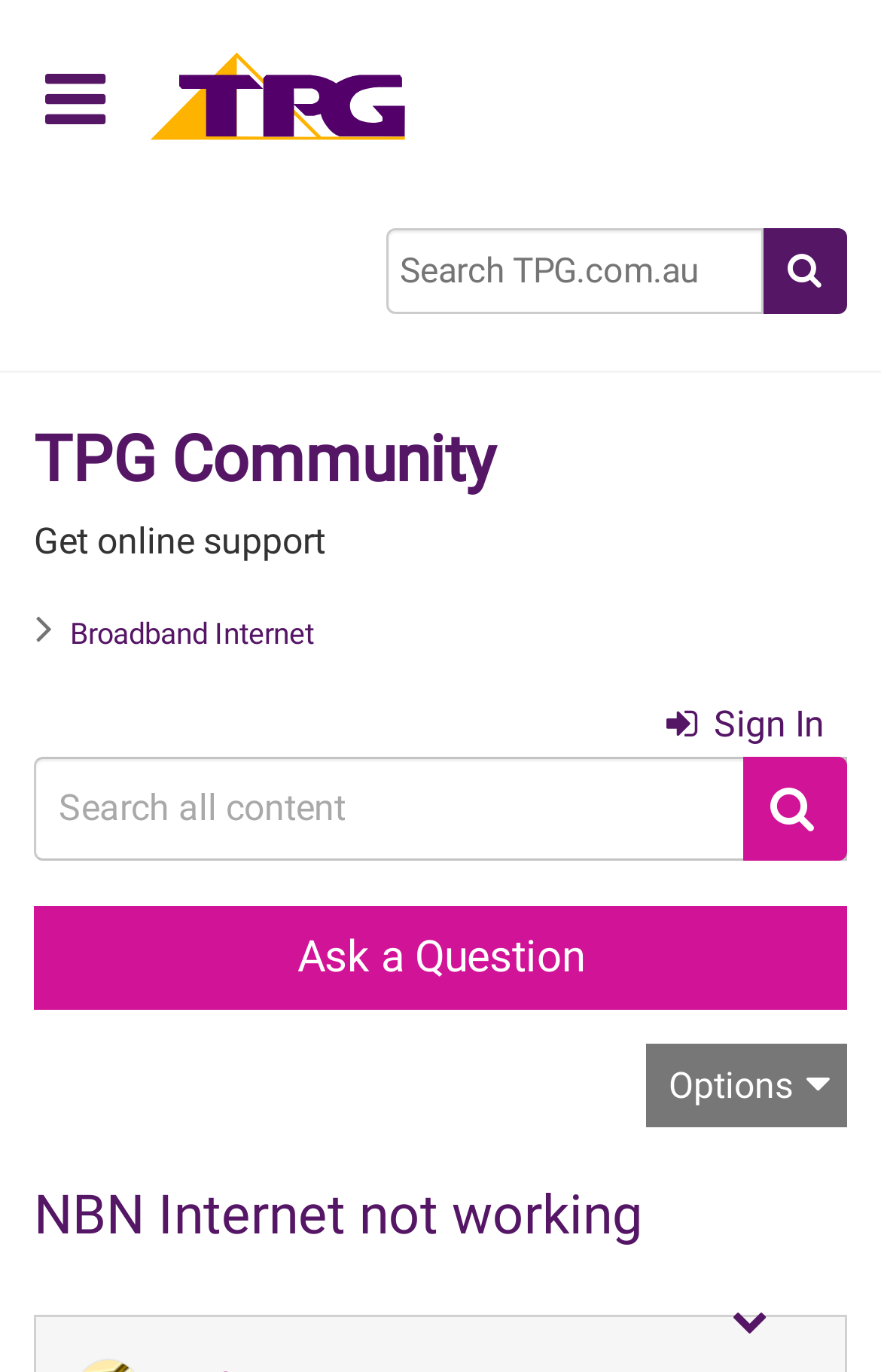Determine the bounding box coordinates for the area that should be clicked to carry out the following instruction: "Search for a topic".

[0.438, 0.166, 0.867, 0.229]